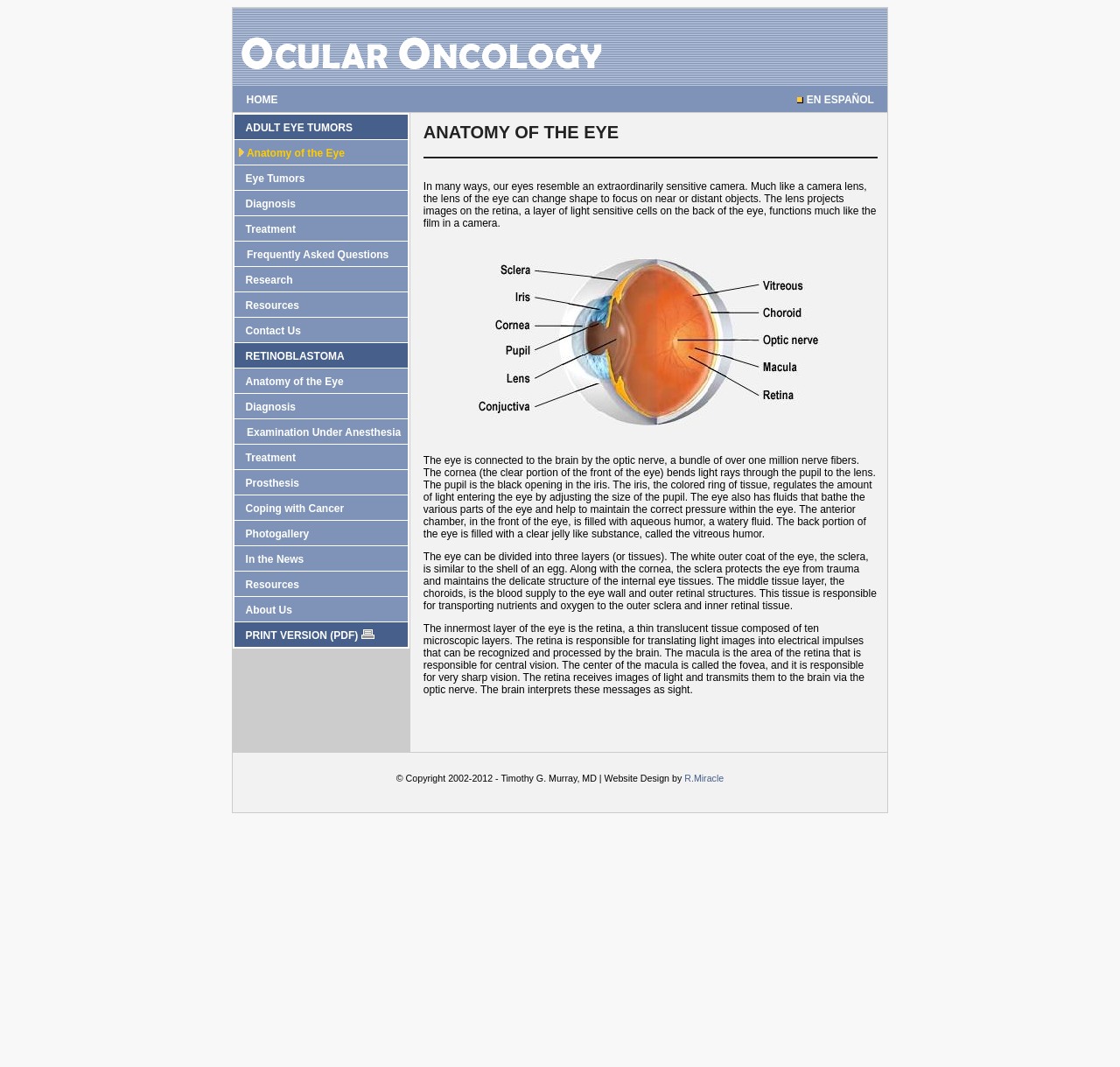Determine the bounding box coordinates for the area you should click to complete the following instruction: "Switch to EN ESPAÑOL".

[0.72, 0.088, 0.78, 0.099]